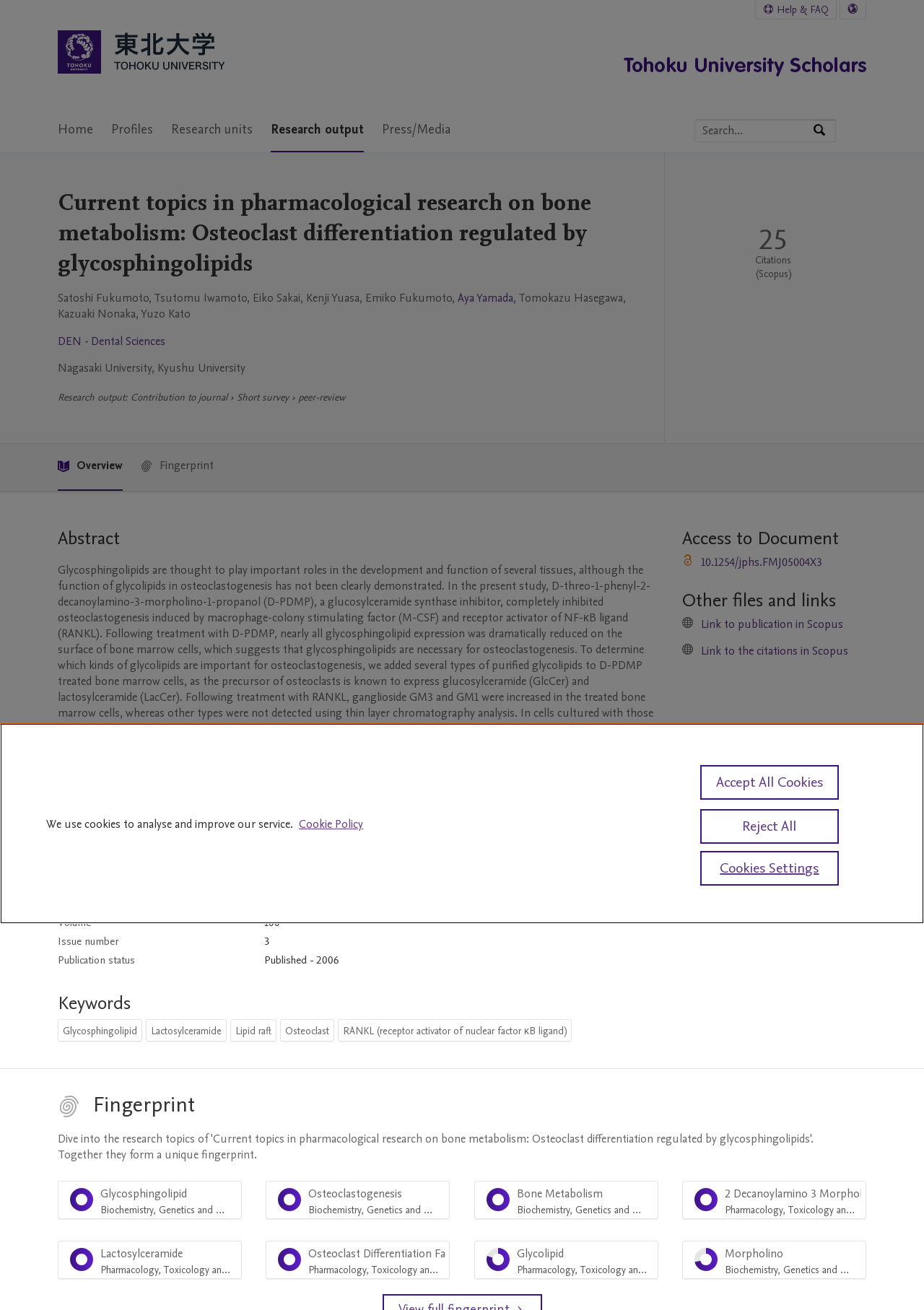Respond to the question below with a single word or phrase:
What is the role of glycosphingolipids in osteoclastogenesis?

Necessary